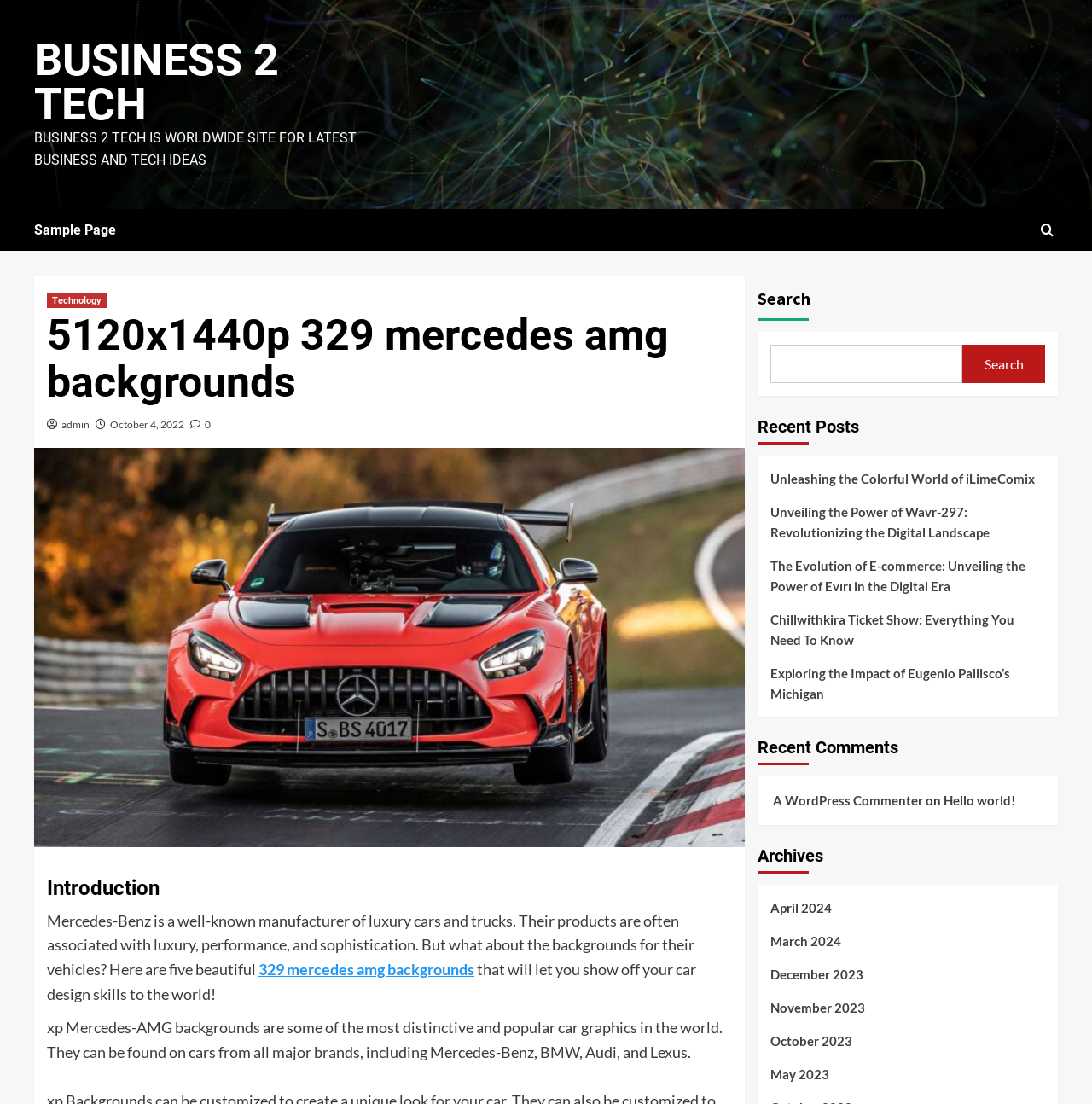Can you locate the main headline on this webpage and provide its text content?

5120x1440p 329 mercedes amg backgrounds